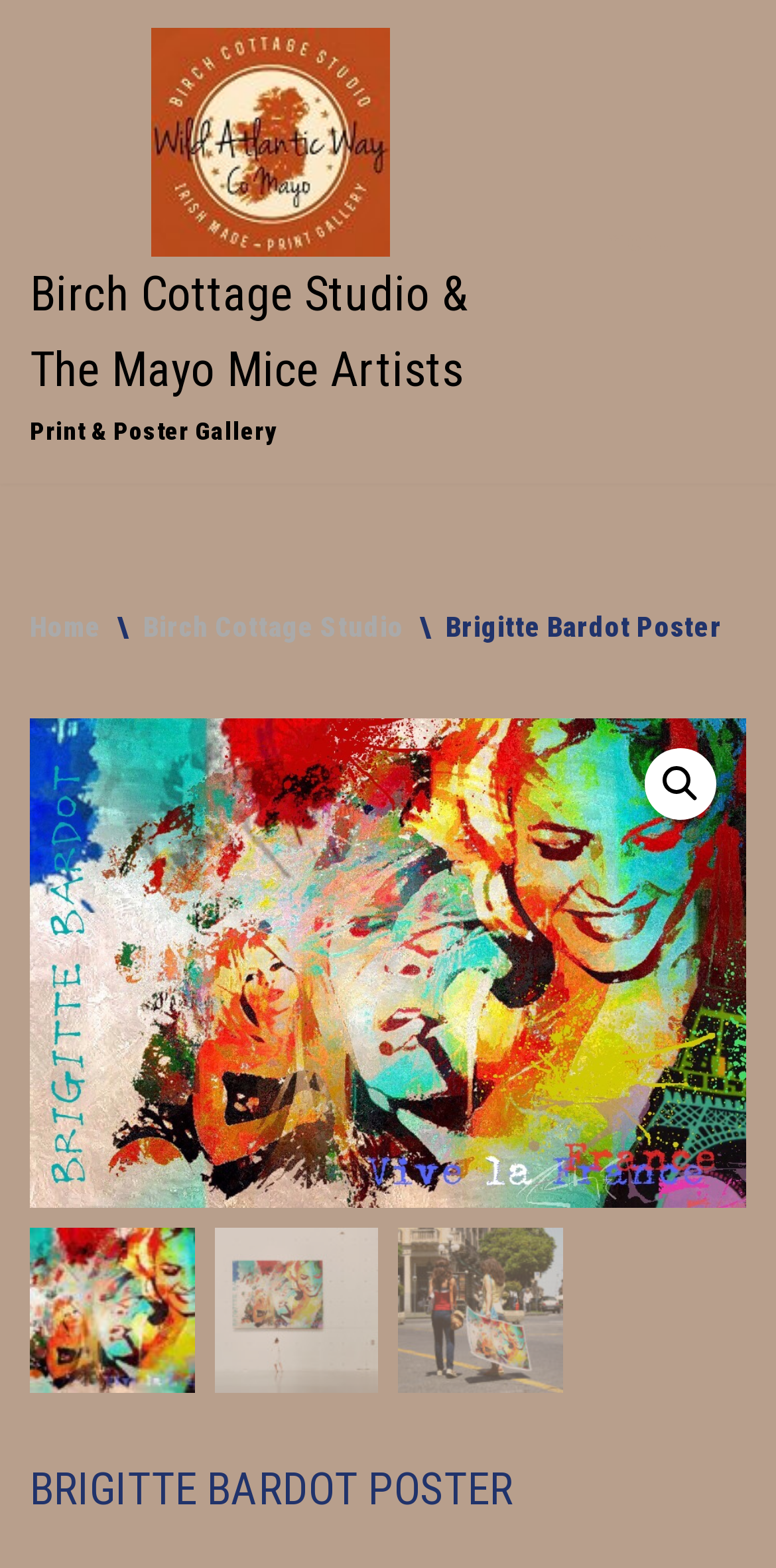Provide a thorough description of this webpage.

The webpage is a product page for a Brigitte Bardot poster, with a focus on art inspired by Irish, Rock, Pop, Movies, TV, Sports, and Literature. At the top left, there is a "Skip To Content" link. Next to it, there is a link to "Birch Cottage Studio & The Mayo Mice Artists Print & Poster Gallery" with a logo image on the right side. 

On the top right, there is a "Navigation Menu" button with a "menu" label. Below it, there is a breadcrumb navigation menu with links to "Home", "Birch Cottage Studio", and the current page "Brigitte Bardot Poster". 

Below the navigation menu, there is a search icon link. The main content of the page is a large link to the "Brigitte Bardot Poster" with a corresponding image taking up most of the page width. 

Below the main image, there are three smaller images of the Brigitte Bardot poster, aligned horizontally. Finally, at the bottom of the page, there is a heading "BRIGITTE BARDOT POSTER" in a larger font size.